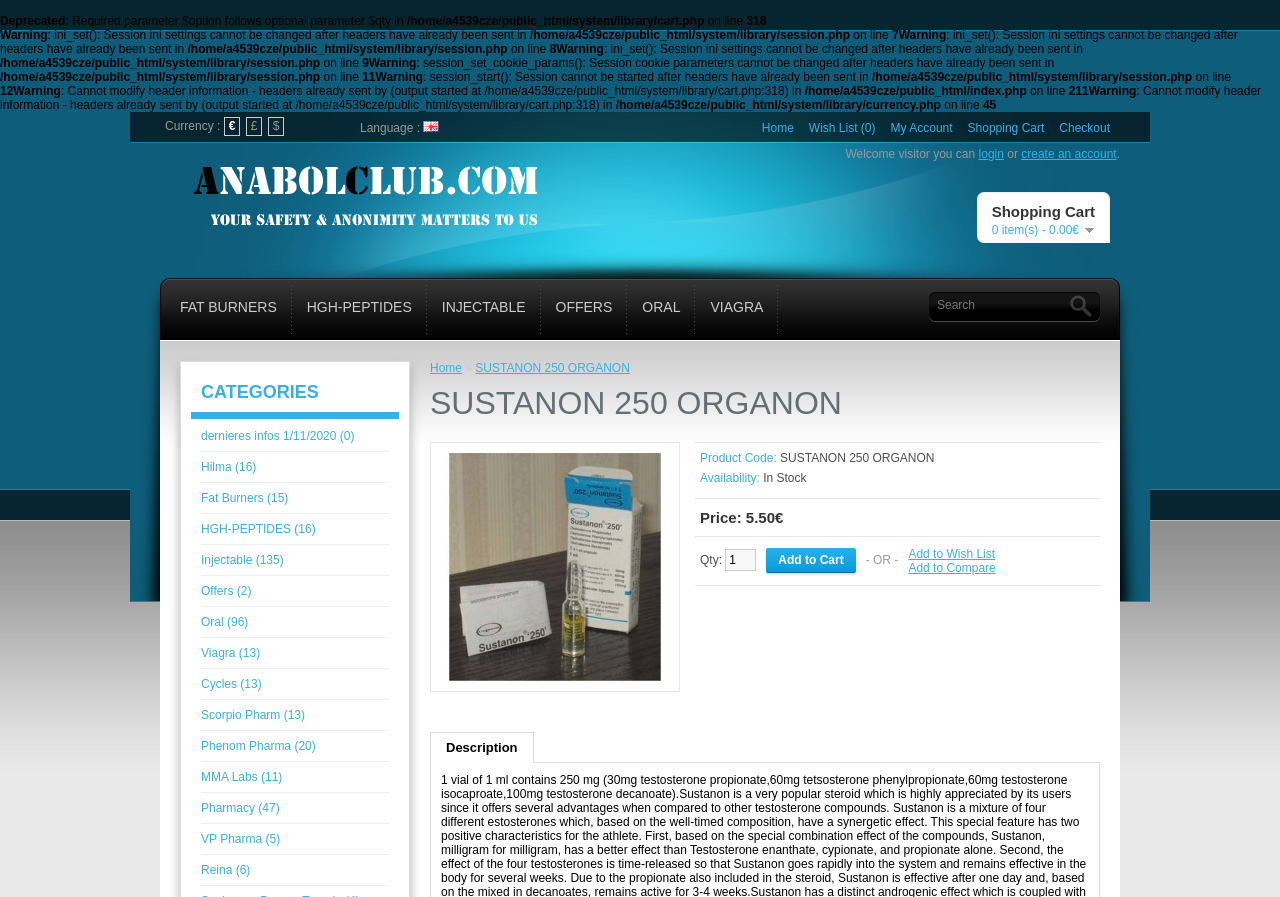Using the provided element description, identify the bounding box coordinates as (top-left x, top-left y, bottom-right x, bottom-right y). Ensure all values are between 0 and 1. Description: Oral

[0.49, 0.31, 0.543, 0.375]